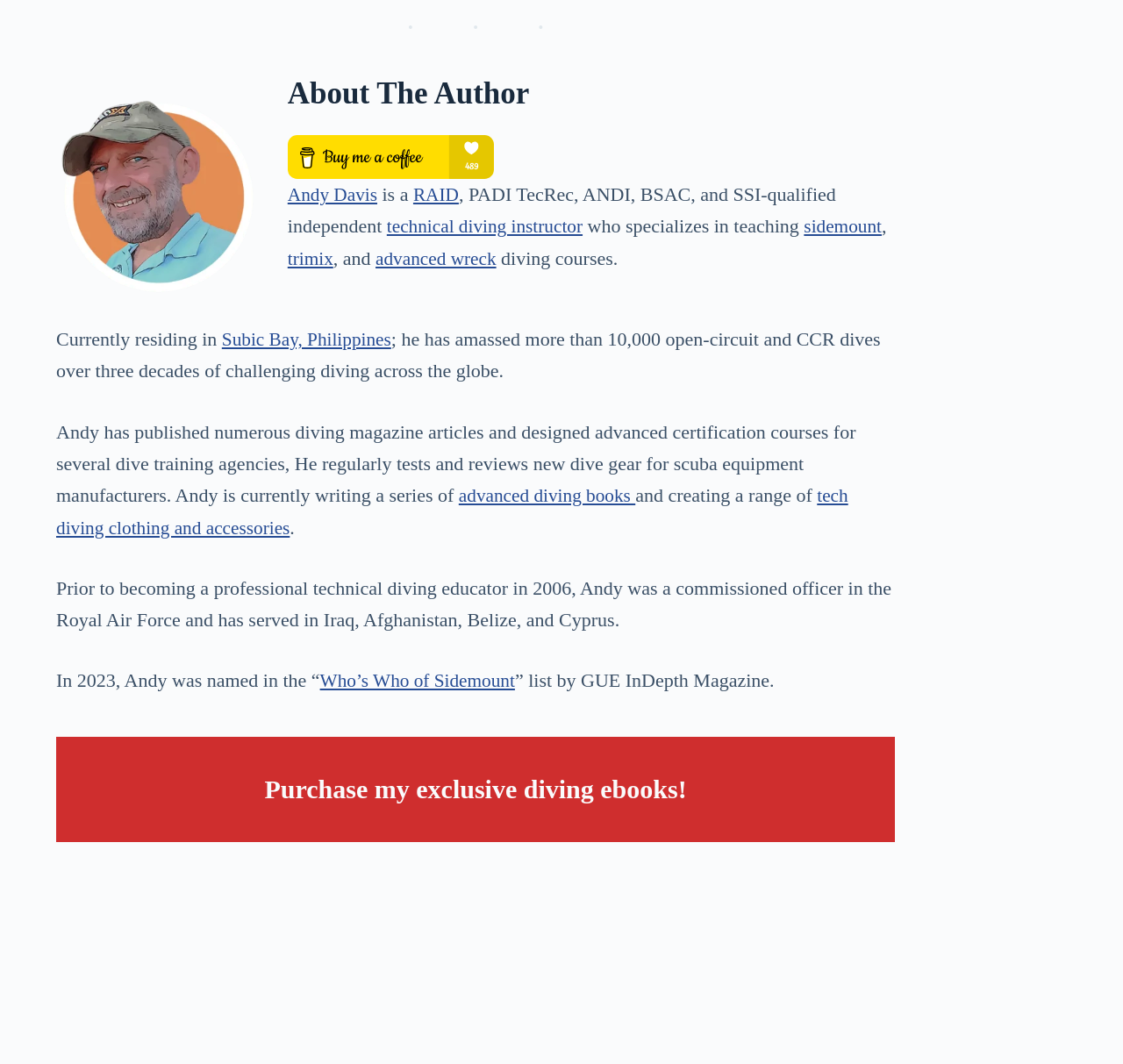Please identify the bounding box coordinates of the clickable area that will allow you to execute the instruction: "Purchase exclusive diving ebooks".

[0.05, 0.692, 0.797, 0.791]